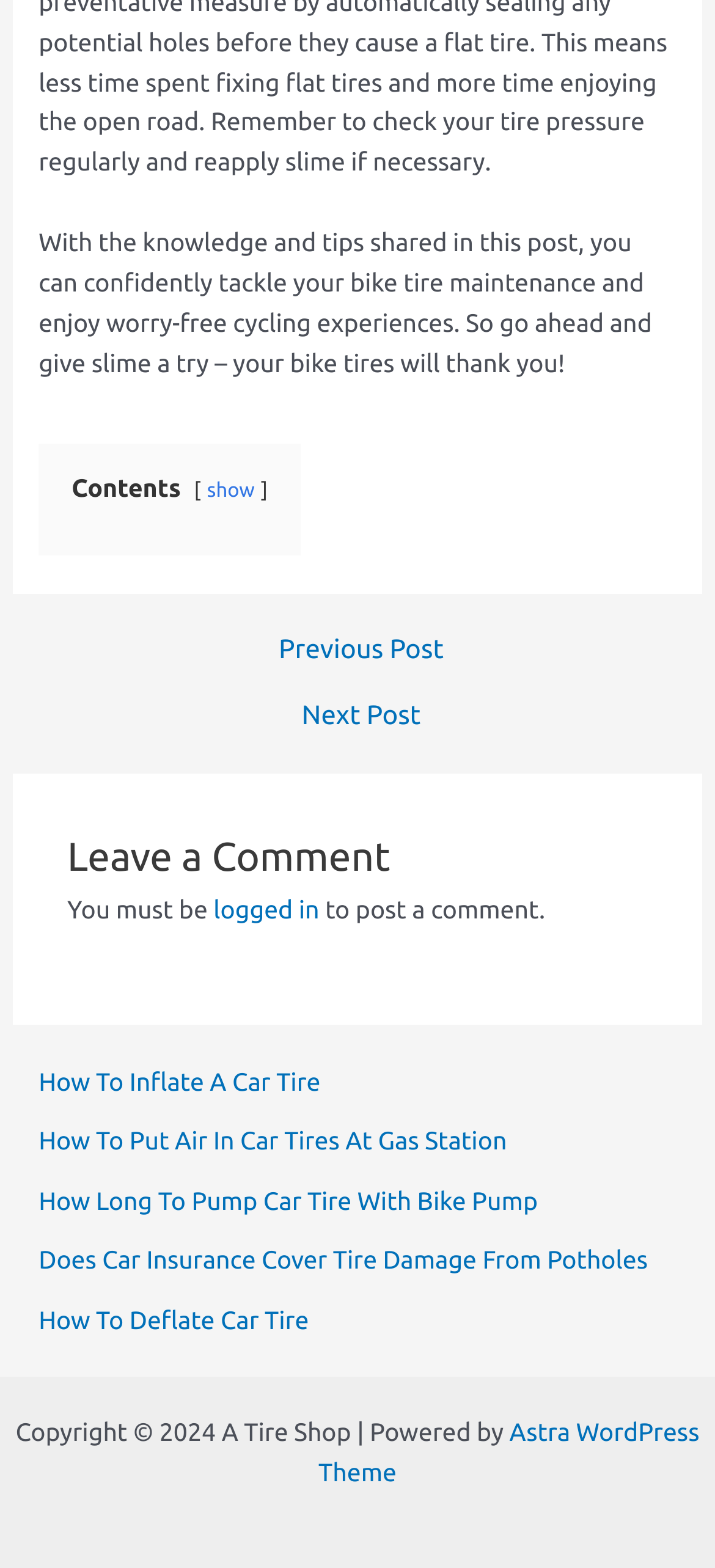Please identify the bounding box coordinates of the area that needs to be clicked to follow this instruction: "click on 'logged in'".

[0.299, 0.57, 0.447, 0.589]